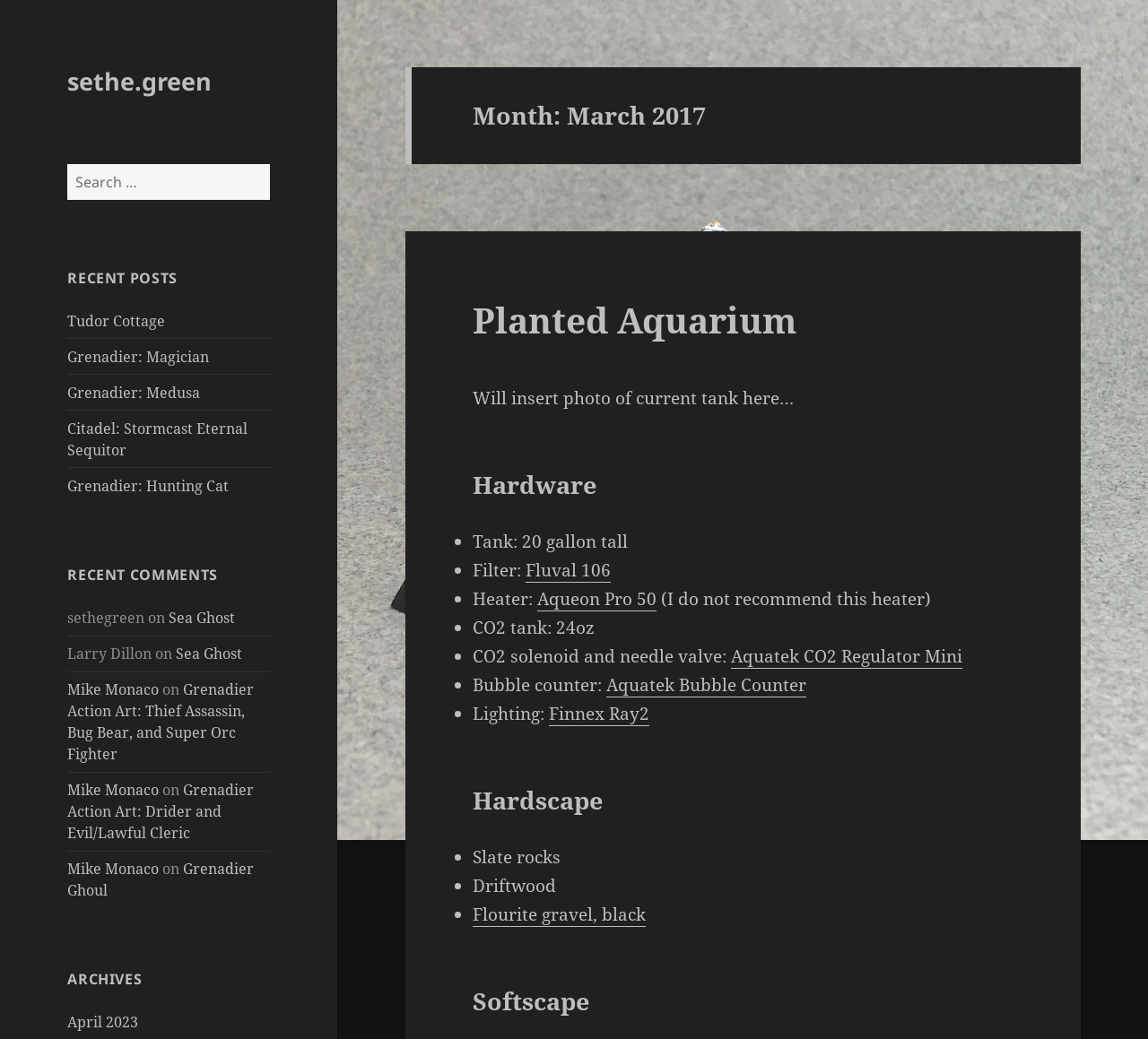What is the principal heading displayed on the webpage?

Month: March 2017